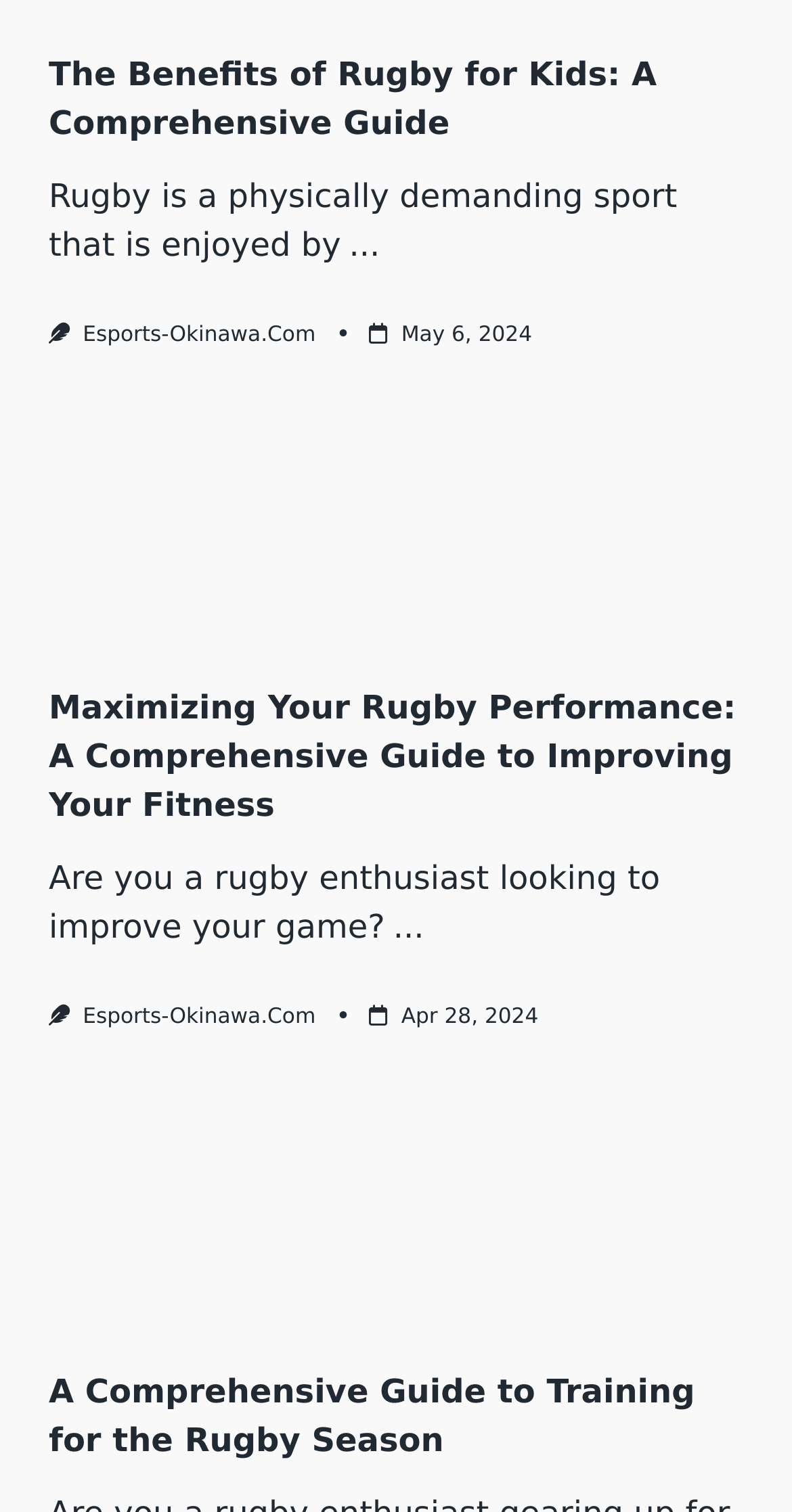Show the bounding box coordinates of the region that should be clicked to follow the instruction: "Contact the GBIF Secretariat."

None